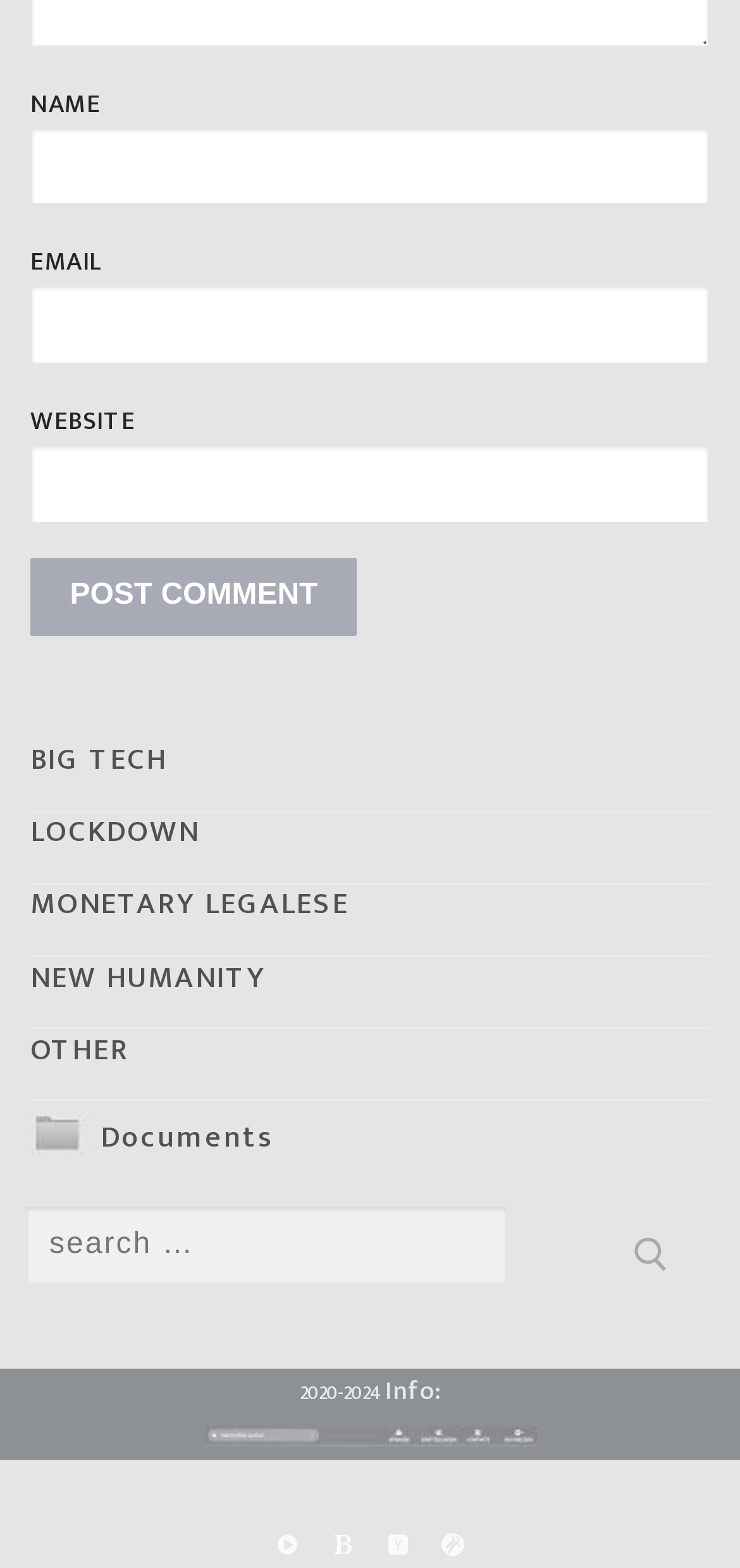Identify the bounding box coordinates of the region that should be clicked to execute the following instruction: "Visit the BIG TECH page".

[0.041, 0.466, 0.959, 0.518]